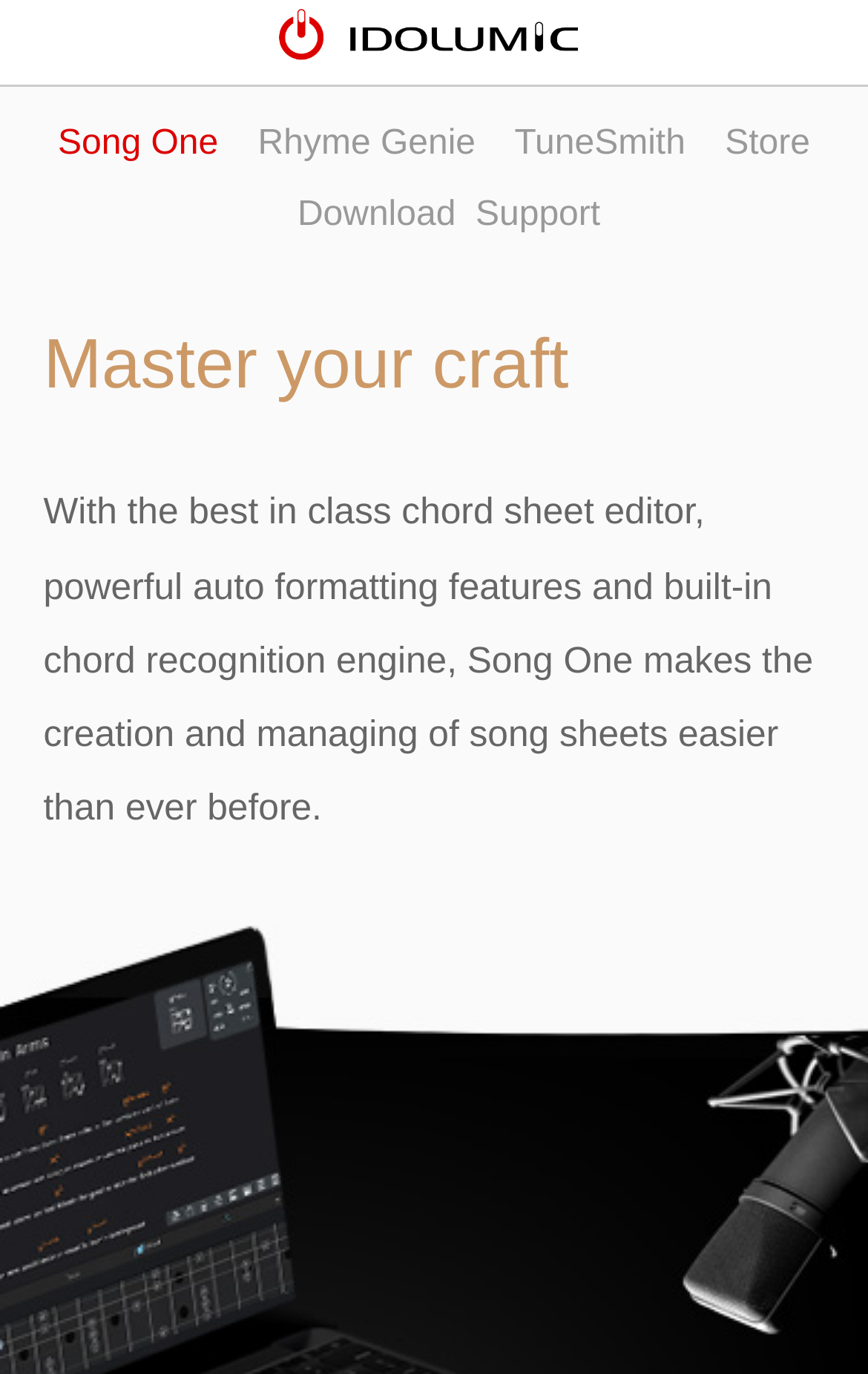Respond with a single word or short phrase to the following question: 
How many sections are there in the main content area?

2